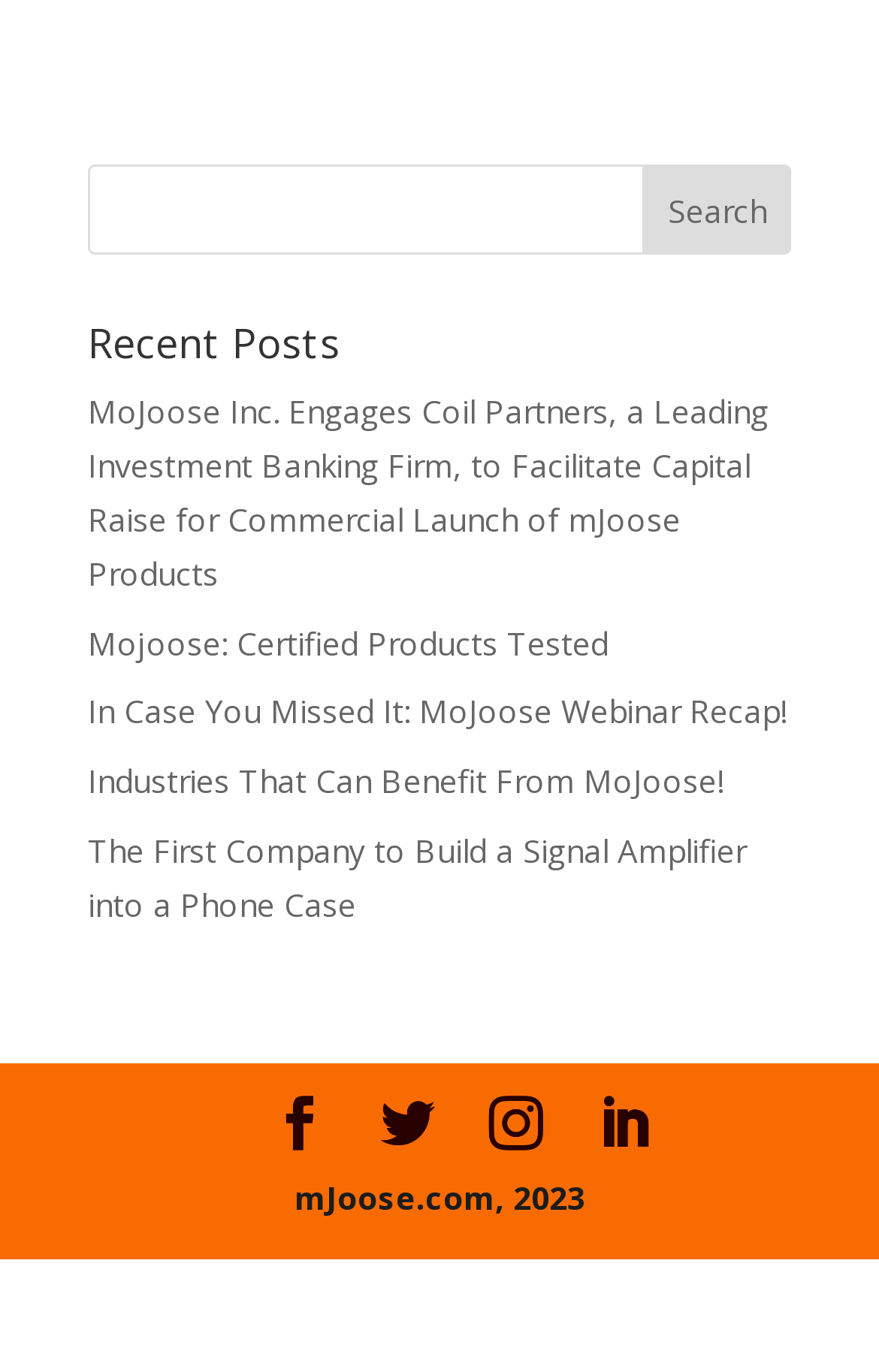Based on the element description: "Mojoose: Certified Products Tested", identify the UI element and provide its bounding box coordinates. Use four float numbers between 0 and 1, [left, top, right, bottom].

[0.1, 0.452, 0.692, 0.484]